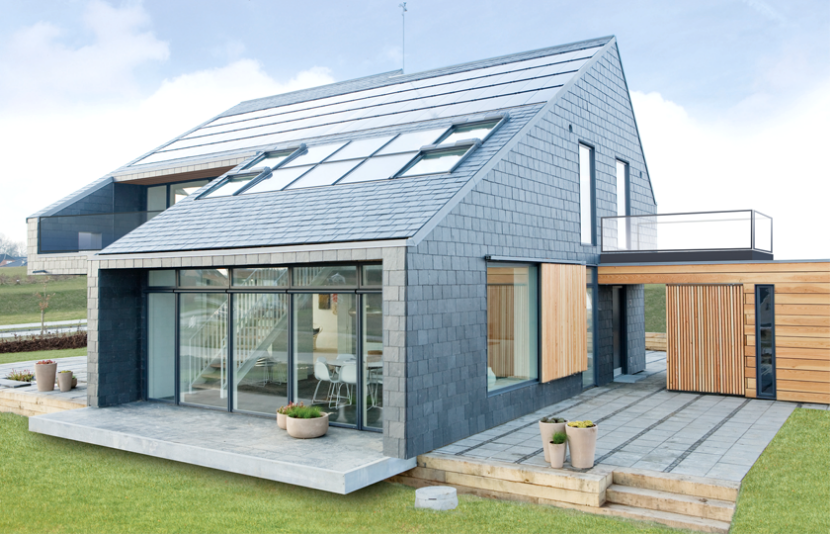What is the design principle of an Active House?
Use the screenshot to answer the question with a single word or phrase.

produce more energy than it consumes